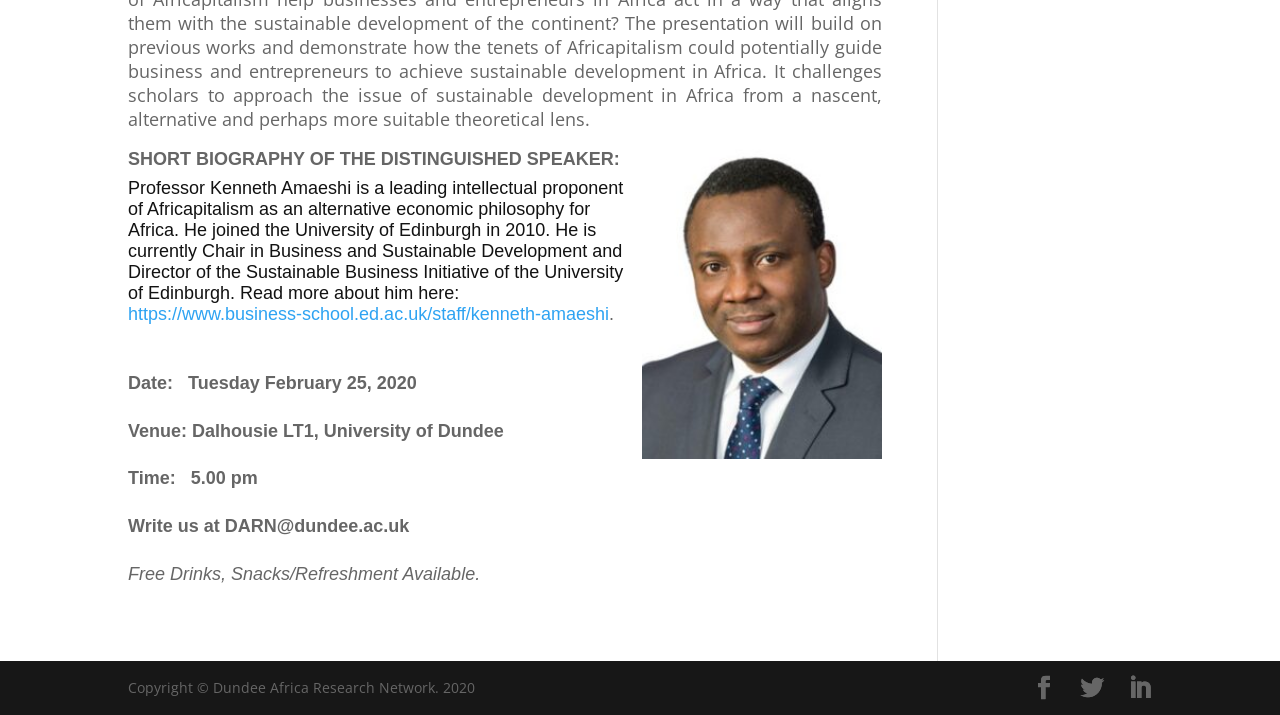Who is the distinguished speaker?
Refer to the screenshot and respond with a concise word or phrase.

Professor Kenneth Amaeshi